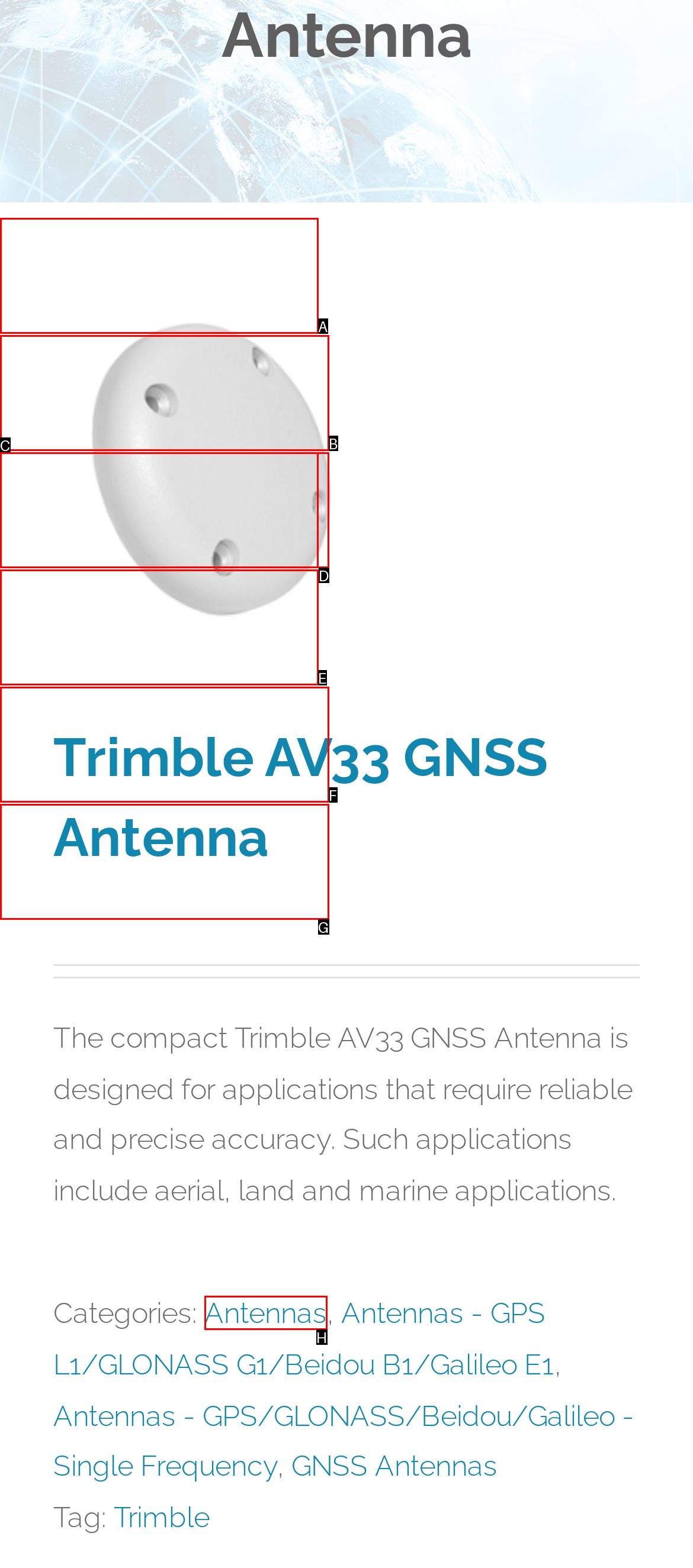Select the option that matches the description: Swift Navigation. Answer with the letter of the correct option directly.

A